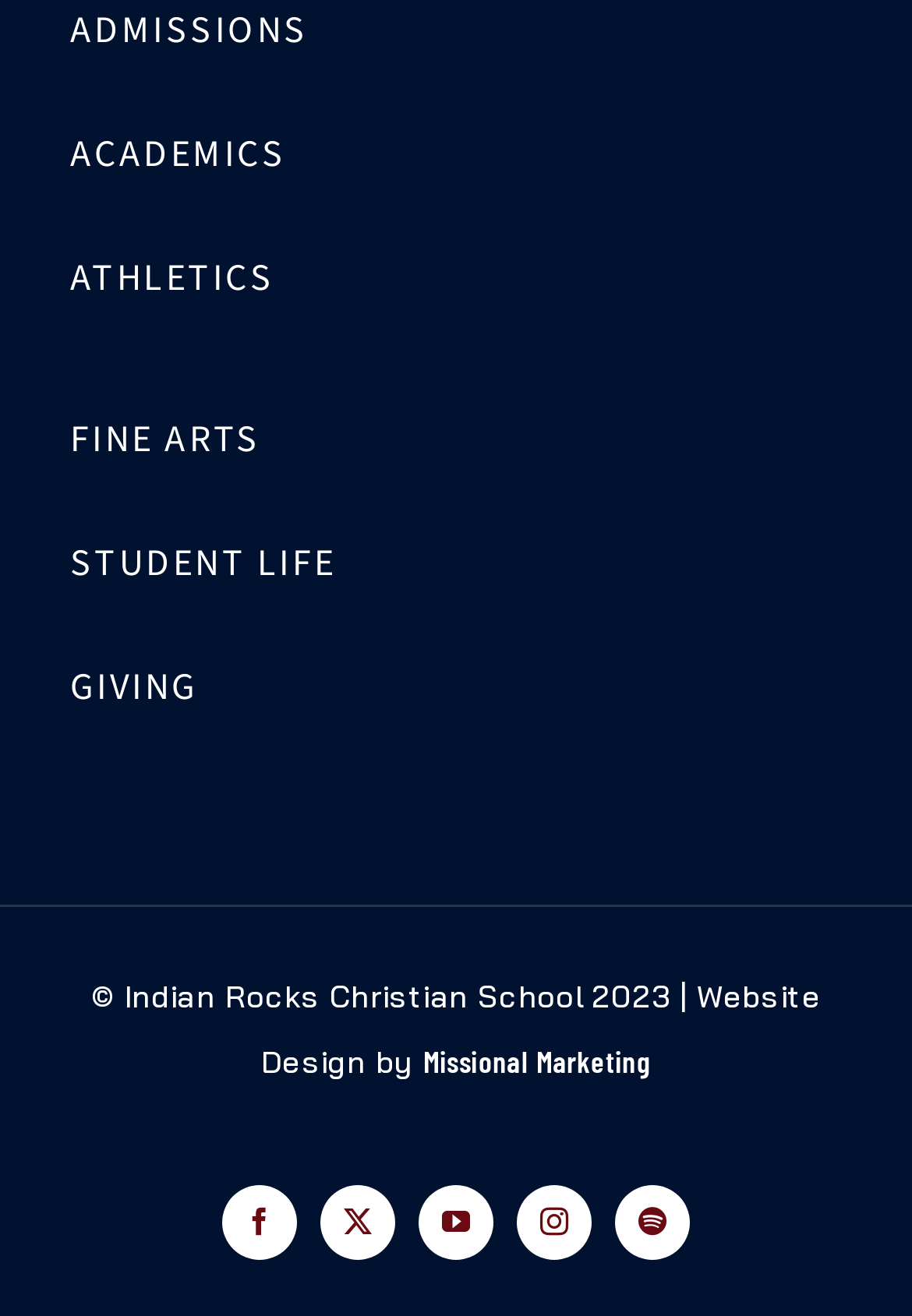Show me the bounding box coordinates of the clickable region to achieve the task as per the instruction: "check student life".

[0.077, 0.385, 0.923, 0.472]